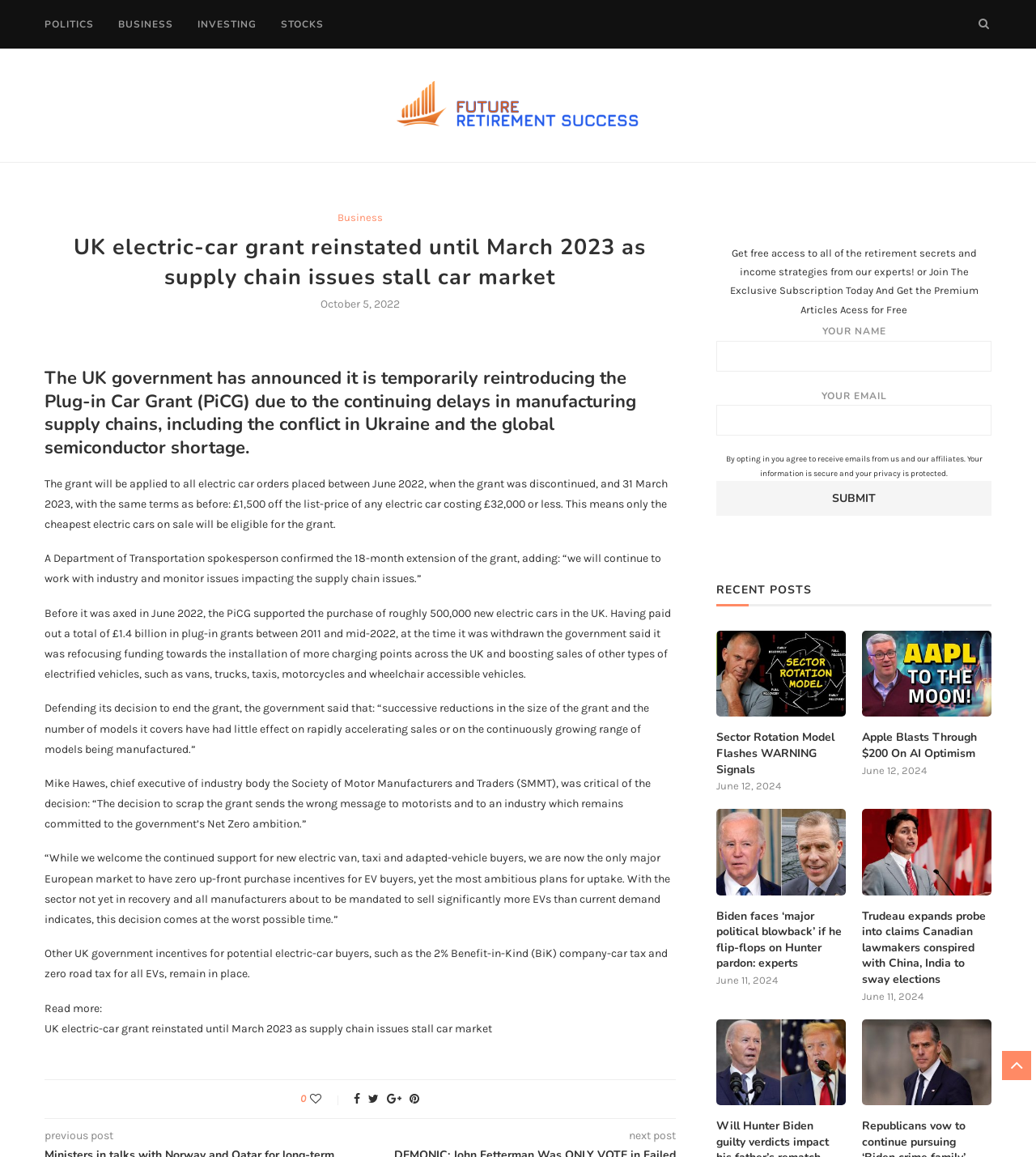Generate a comprehensive description of the contents of the webpage.

This webpage is about Future Retirement Success, with a focus on UK electric-car grants and supply chain issues in the car market. At the top, there are several links to different categories, including Politics, Business, Investing, and Stocks. Below these links, there is a heading with the title "Future Retirement Success" and an image associated with it.

The main content of the webpage is an article about the UK government reinstating the electric-car grant until March 2023 due to supply chain issues. The article is divided into several paragraphs, with headings and static text describing the situation. There is also a time element showing the date "October 5, 2022".

Below the article, there are several links to other related articles, including "Read more" and "UK electric-car grant reinstated until March 2023 as supply chain issues stall car market". There is also a section with social media links, such as "Like" and icons for Facebook, Twitter, and LinkedIn.

On the right side of the webpage, there is a section with a heading "RECENT POSTS" and several links to other articles, including "Sector Rotation Model Flashes WARNING Signals", "Apple Blasts Through $200 On AI Optimism", and "Biden faces ‘major political blowback’ if he flip-flops on Hunter pardon: experts". Each of these links has a corresponding heading and date.

At the bottom of the webpage, there is a section with a heading "Get free access to all of the retirement secrets and income strategies from our experts!" and a form to submit your name and email address to join the exclusive subscription. There is also a button to submit the form.